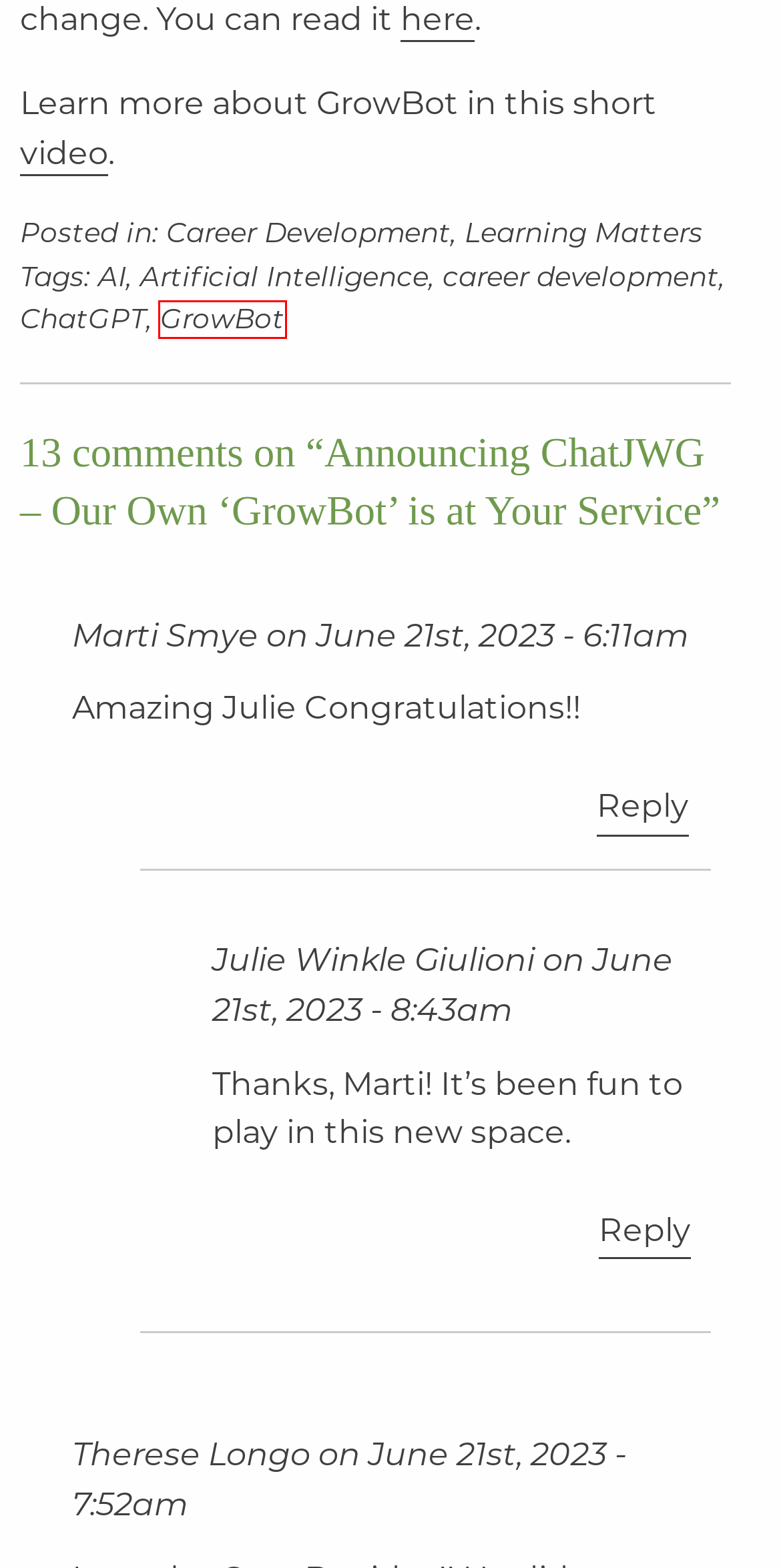You are presented with a screenshot of a webpage containing a red bounding box around an element. Determine which webpage description best describes the new webpage after clicking on the highlighted element. Here are the candidates:
A. Privacy Policy – Akismet
B. GrowBot Archives - Julie Winkle Giulioni
C. Learning Matters Archives - Julie Winkle Giulioni
D. ChatGPT Archives - Julie Winkle Giulioni
E. Career Development Archives - Julie Winkle Giulioni
F. career development Archives - Julie Winkle Giulioni
G. AI Archives - Julie Winkle Giulioni
H. Artificial Intelligence Archives - Julie Winkle Giulioni

B